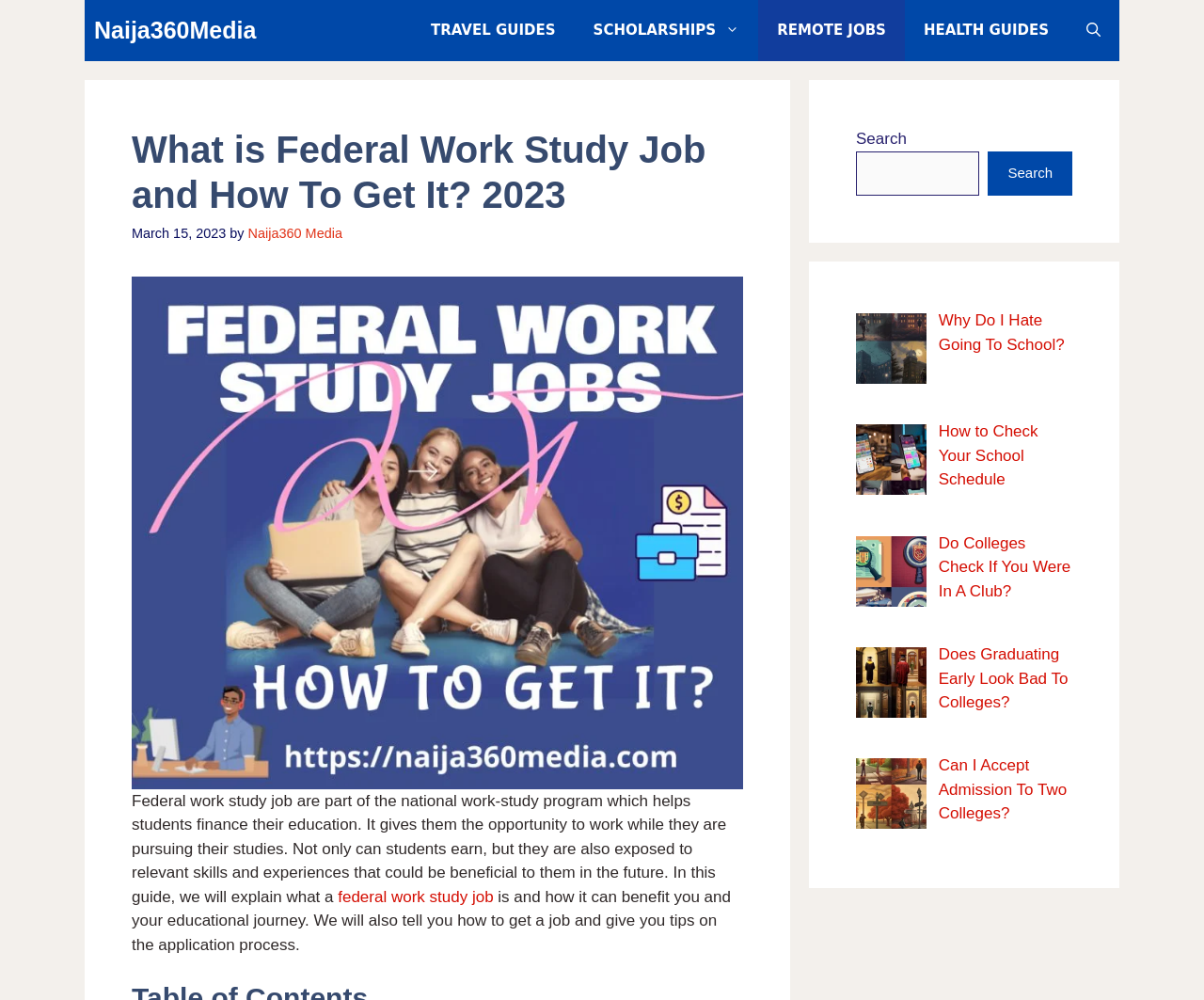Please determine the bounding box coordinates of the element's region to click for the following instruction: "Click on the 'SCHOLARSHIPS' link".

[0.477, 0.0, 0.63, 0.061]